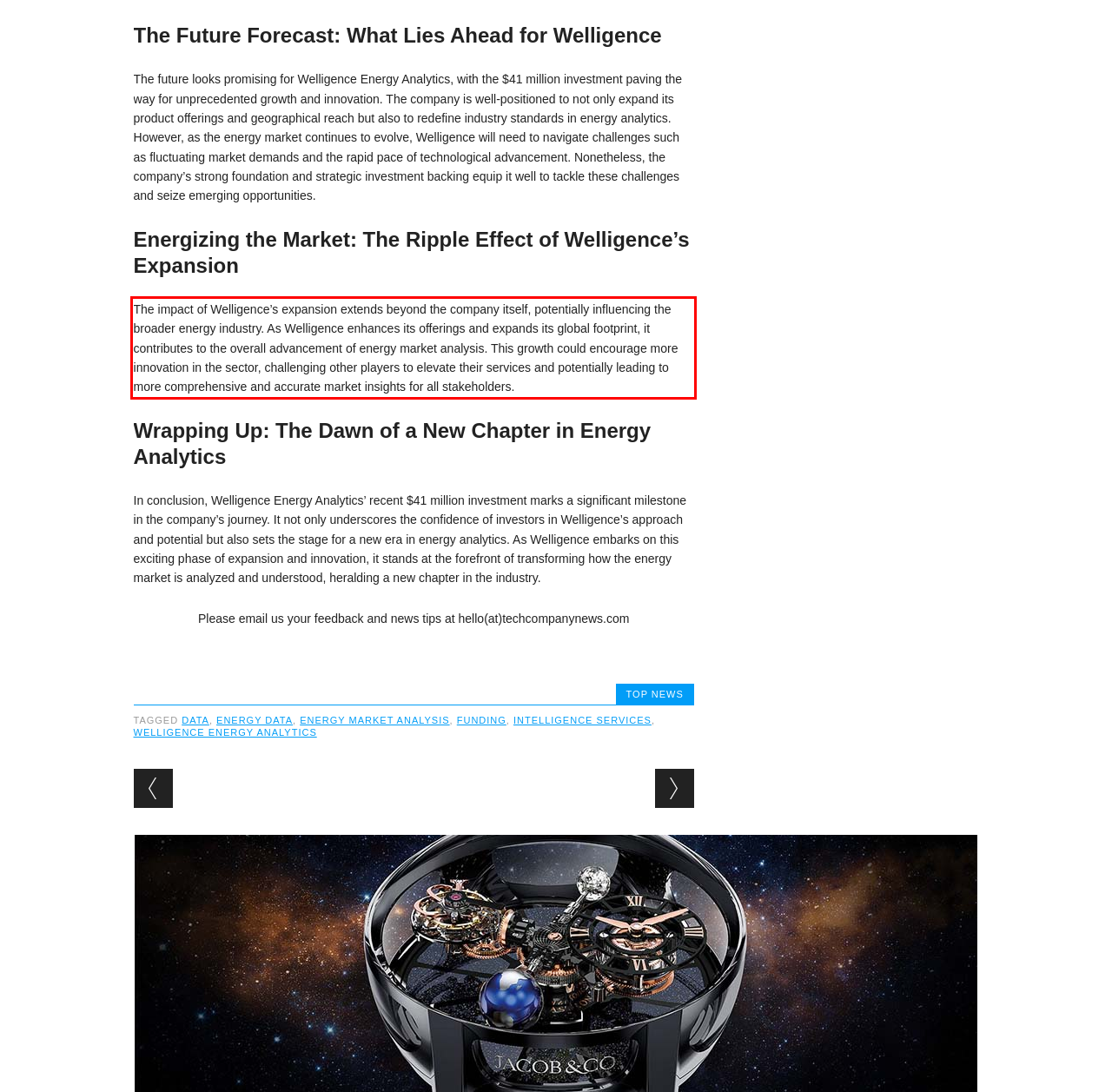Using the provided screenshot, read and generate the text content within the red-bordered area.

The impact of Welligence’s expansion extends beyond the company itself, potentially influencing the broader energy industry. As Welligence enhances its offerings and expands its global footprint, it contributes to the overall advancement of energy market analysis. This growth could encourage more innovation in the sector, challenging other players to elevate their services and potentially leading to more comprehensive and accurate market insights for all stakeholders.